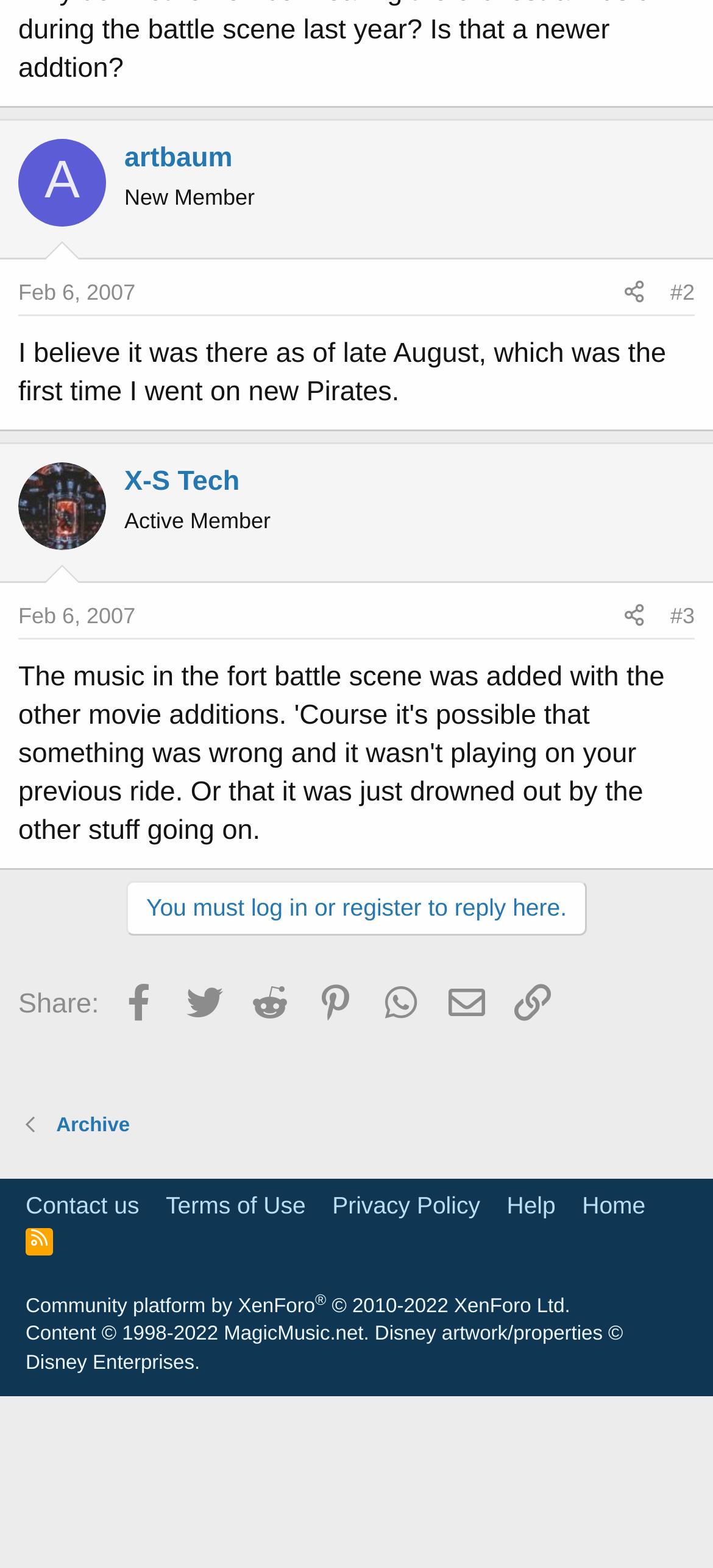Provide a one-word or short-phrase response to the question:
What is the username of the first member?

artbaum